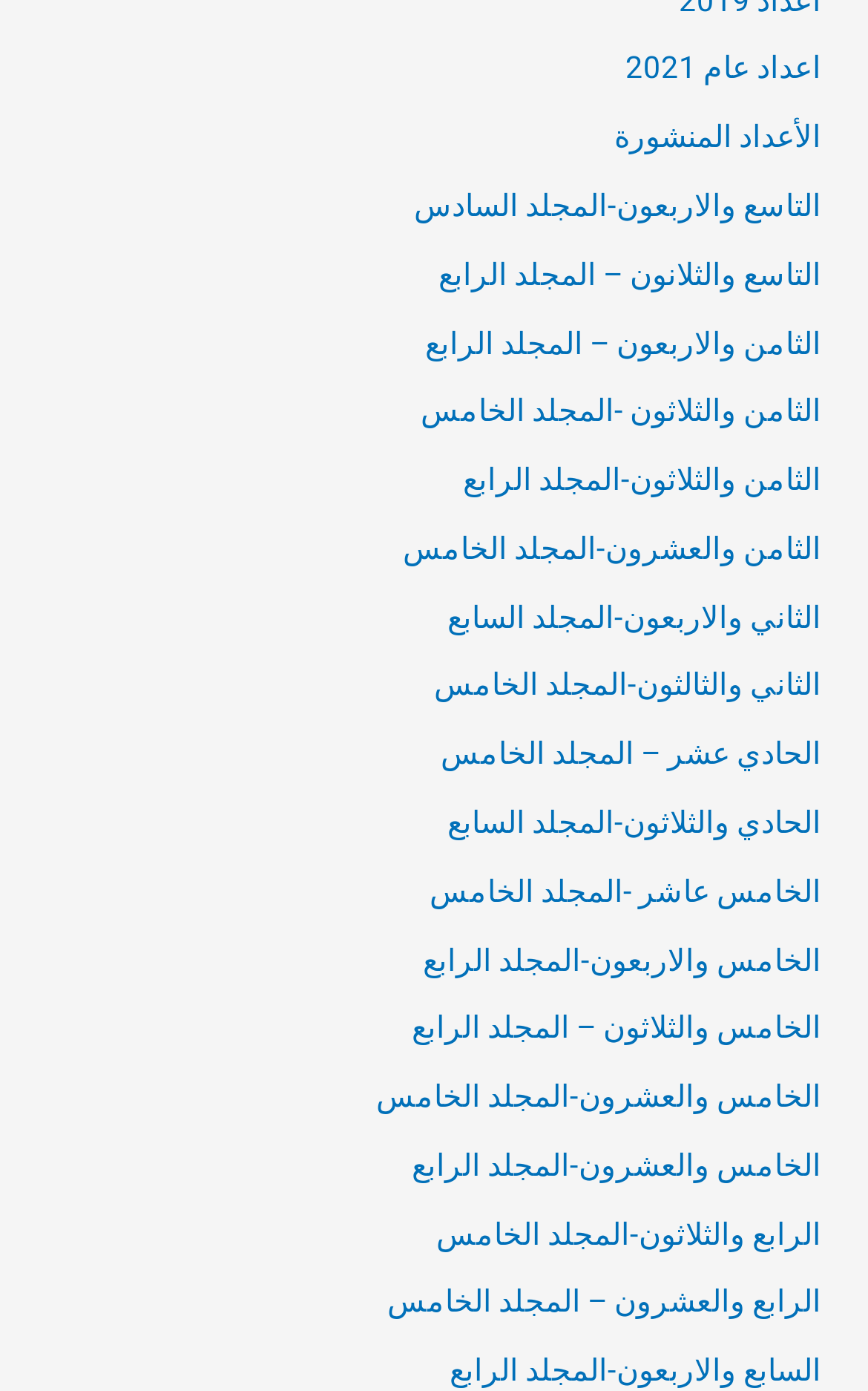Please locate the bounding box coordinates of the region I need to click to follow this instruction: "access the 48th volume".

[0.49, 0.233, 0.946, 0.259]